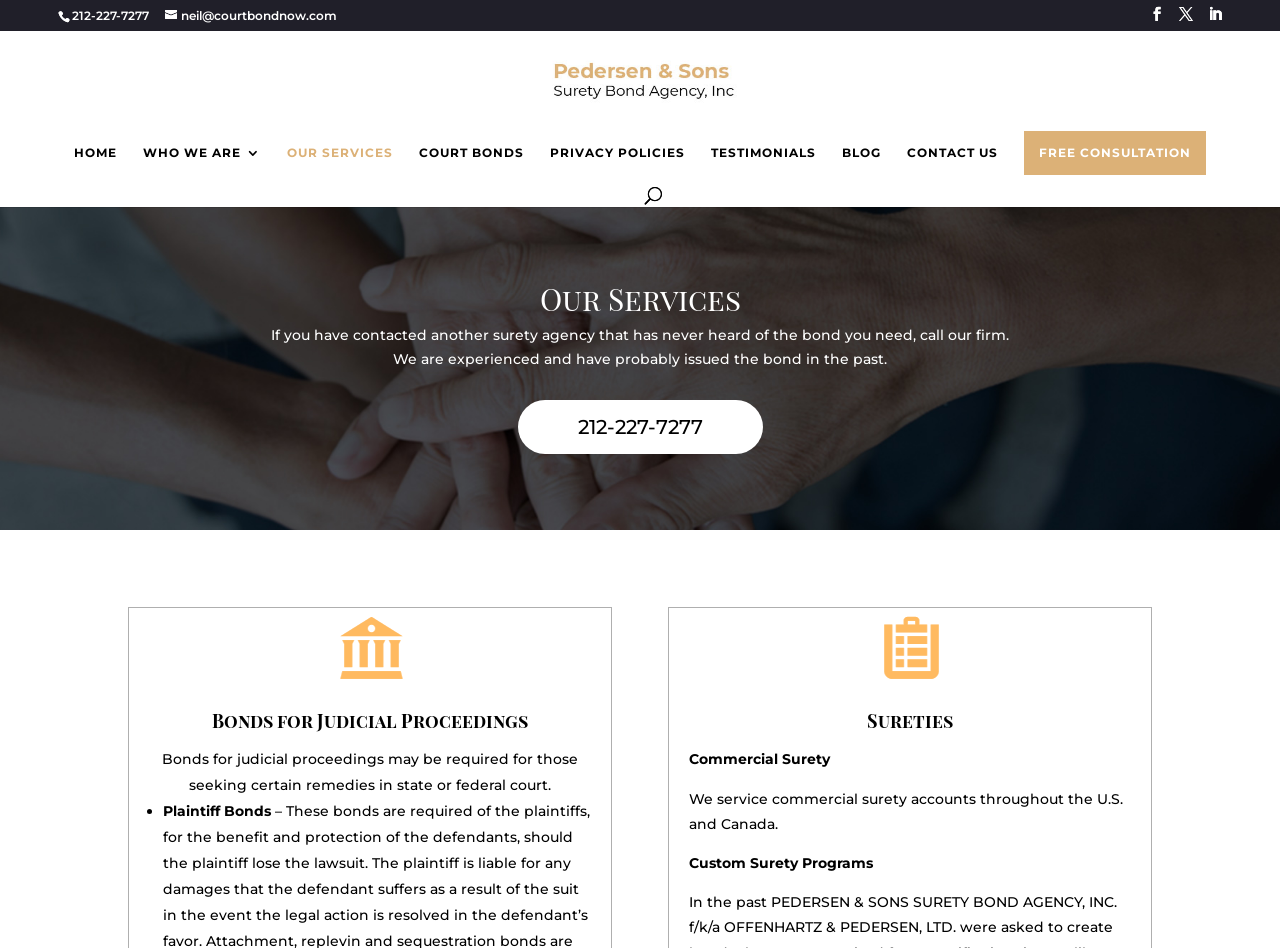Pinpoint the bounding box coordinates of the clickable element to carry out the following instruction: "Search for a specific term."

[0.113, 0.032, 0.932, 0.034]